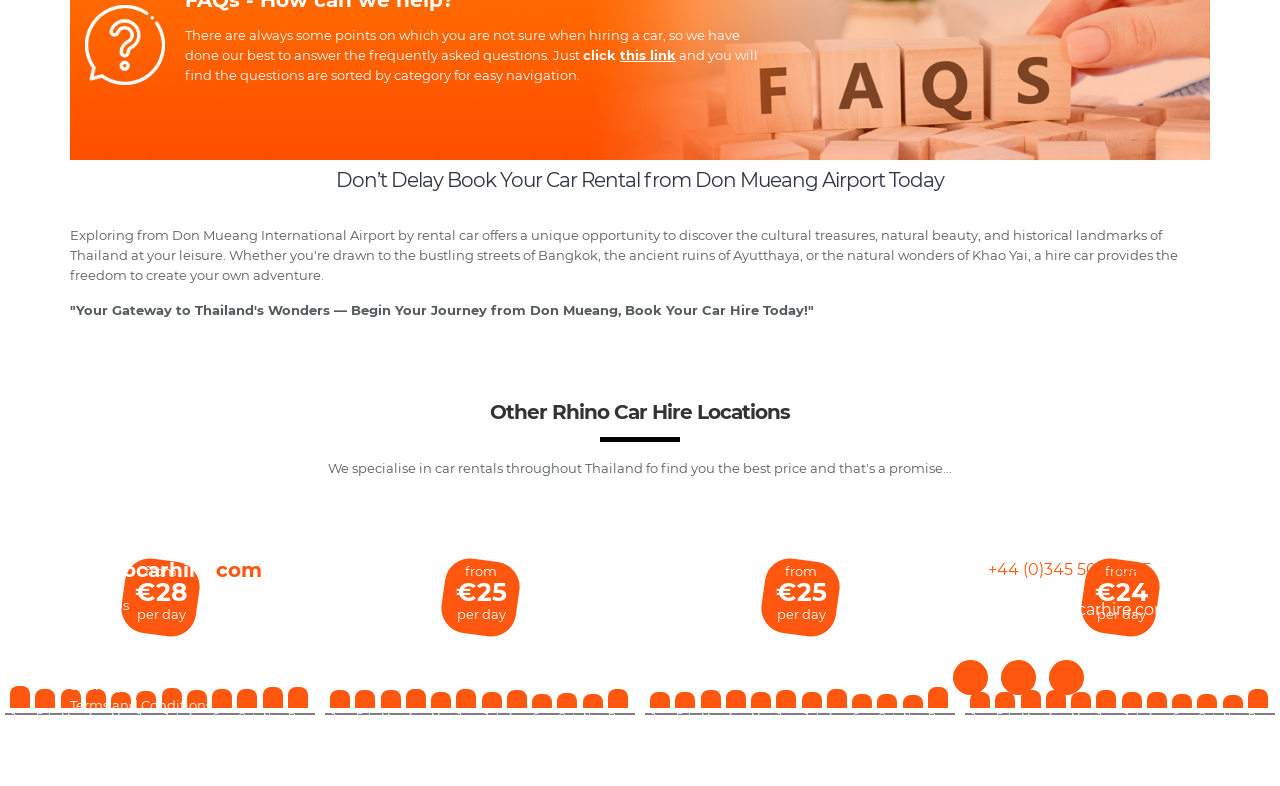What is the purpose of the FAQ section on this webpage?
Using the image as a reference, answer with just one word or a short phrase.

To answer frequently asked questions